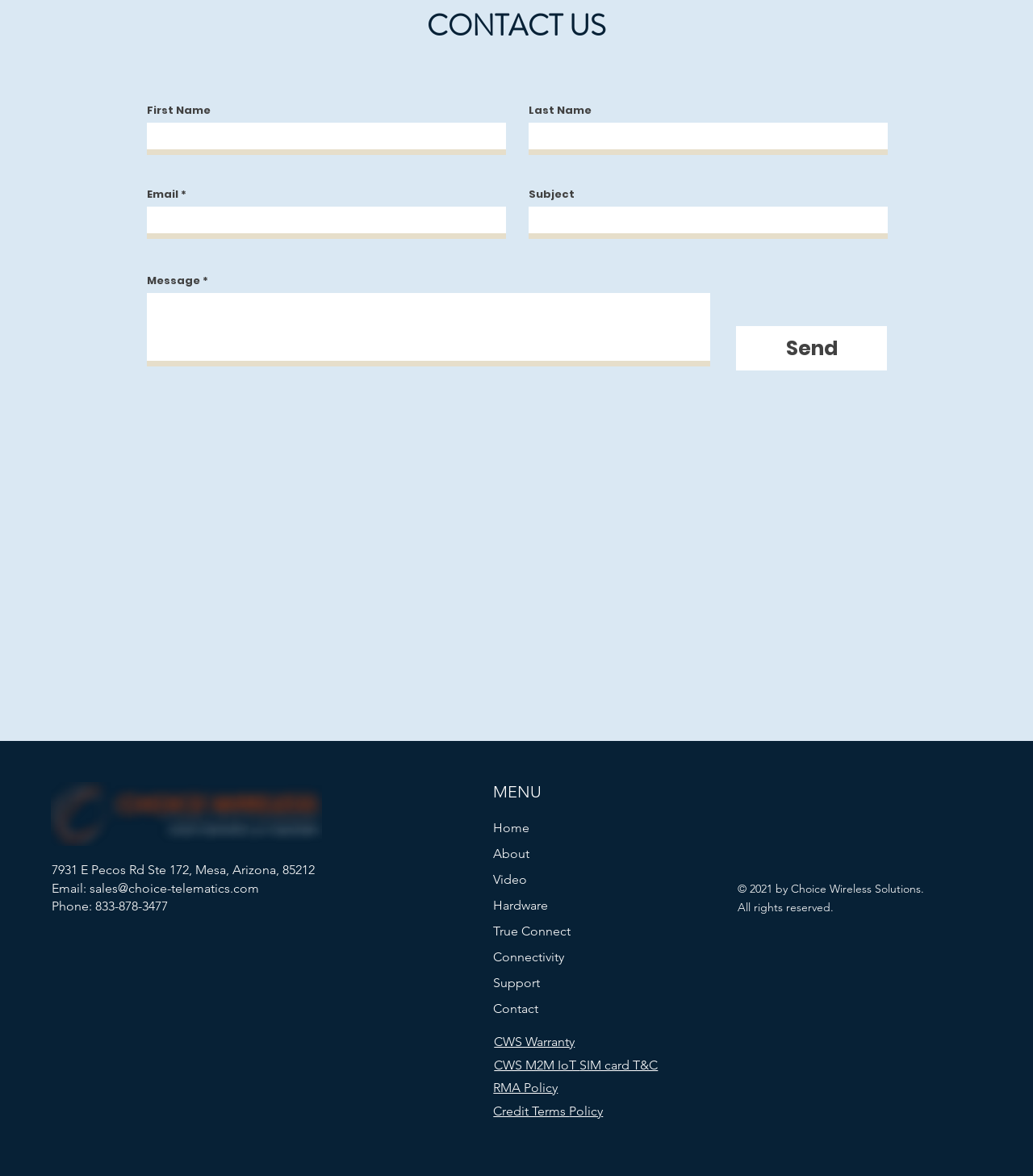How can you contact the company via phone?
Answer the question in a detailed and comprehensive manner.

I found the company's phone number by looking at the static text element located at the bottom of the page, which contains the phone number '833-878-3477'.